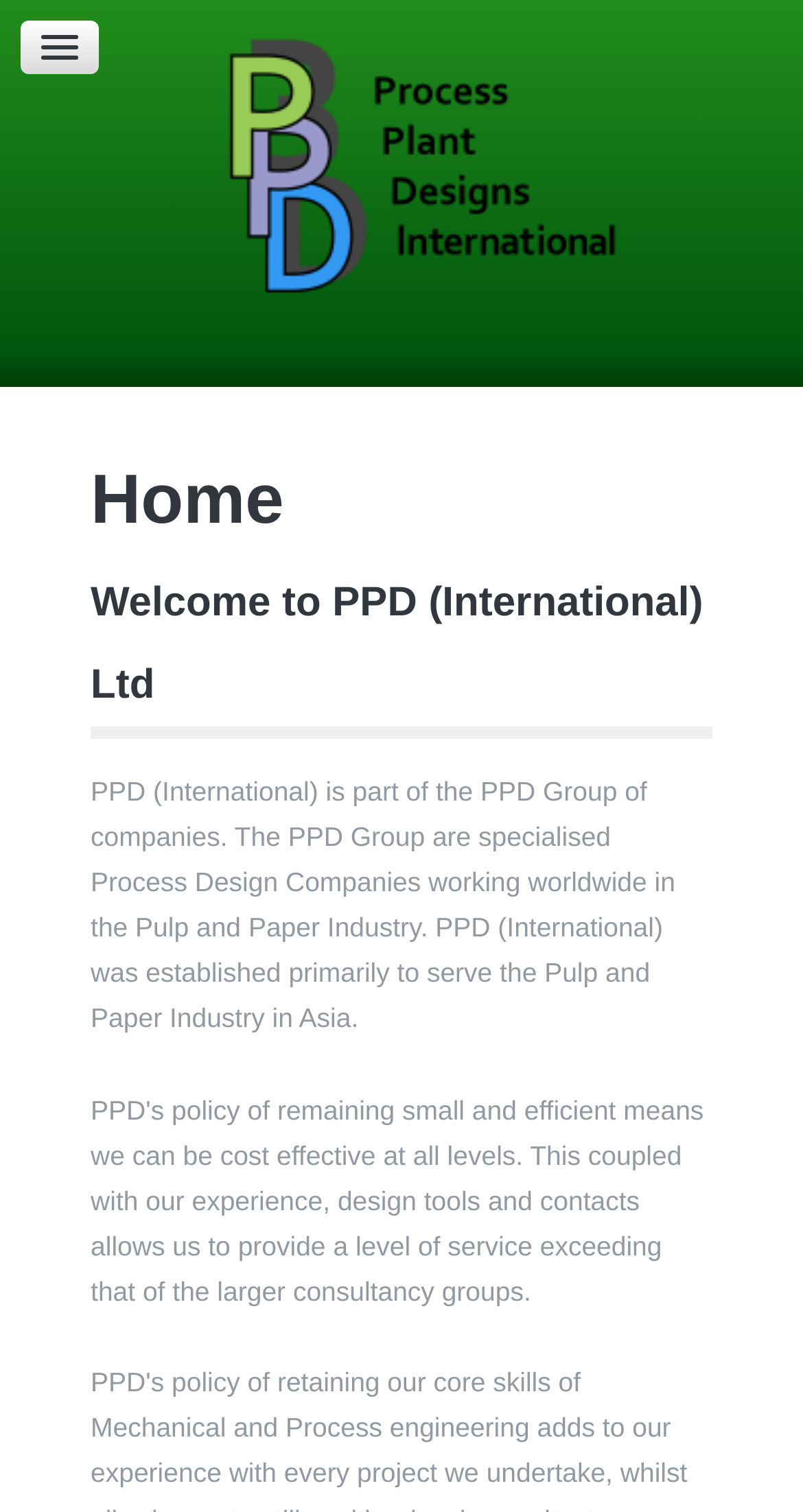Provide the bounding box coordinates of the HTML element described by the text: "Diane Silva".

None